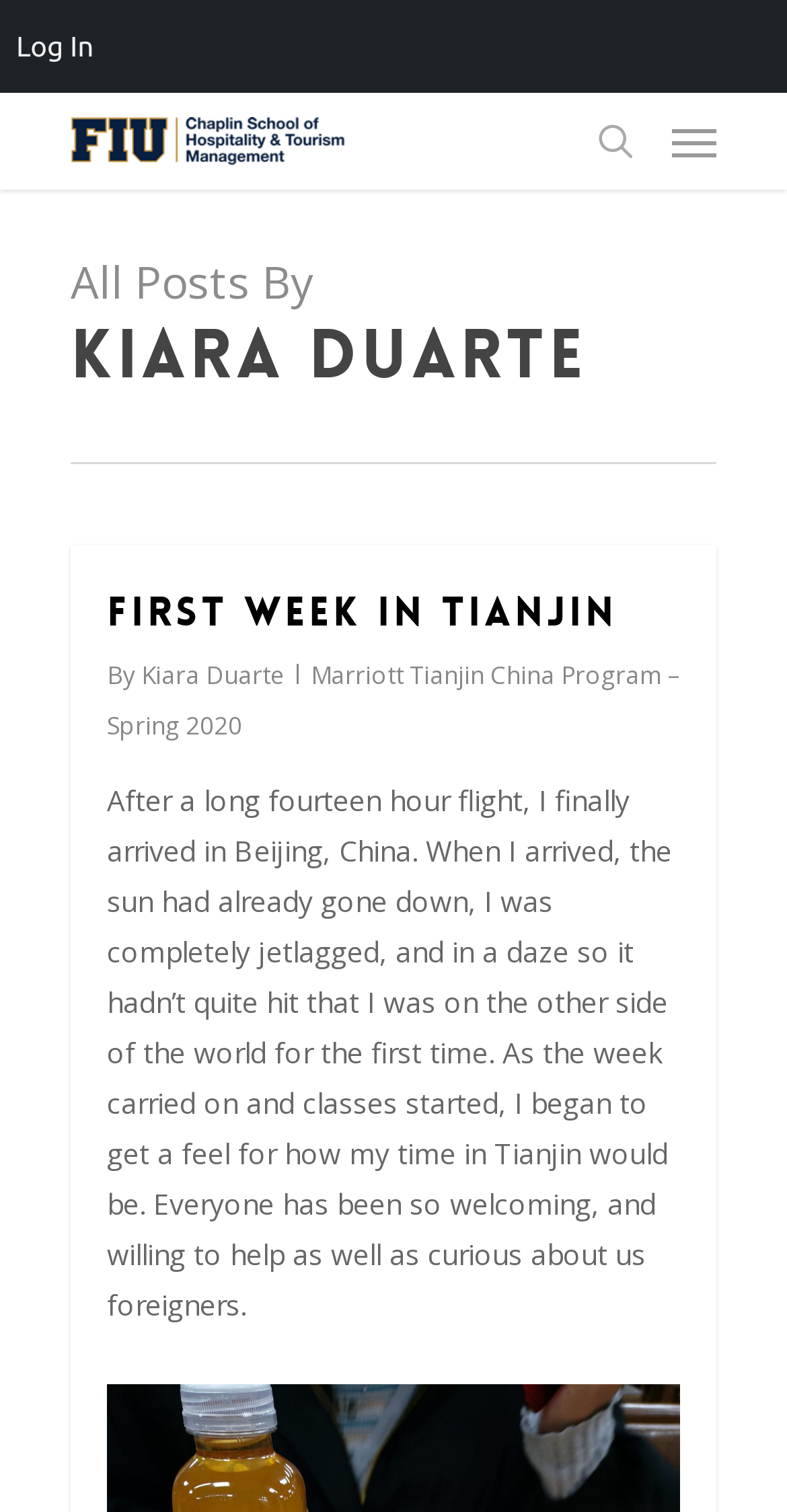Using the image as a reference, answer the following question in as much detail as possible:
Is the navigation menu expanded?

The navigation menu is not expanded because the 'expanded' property of the link element 'Navigation Menu' is set to False.